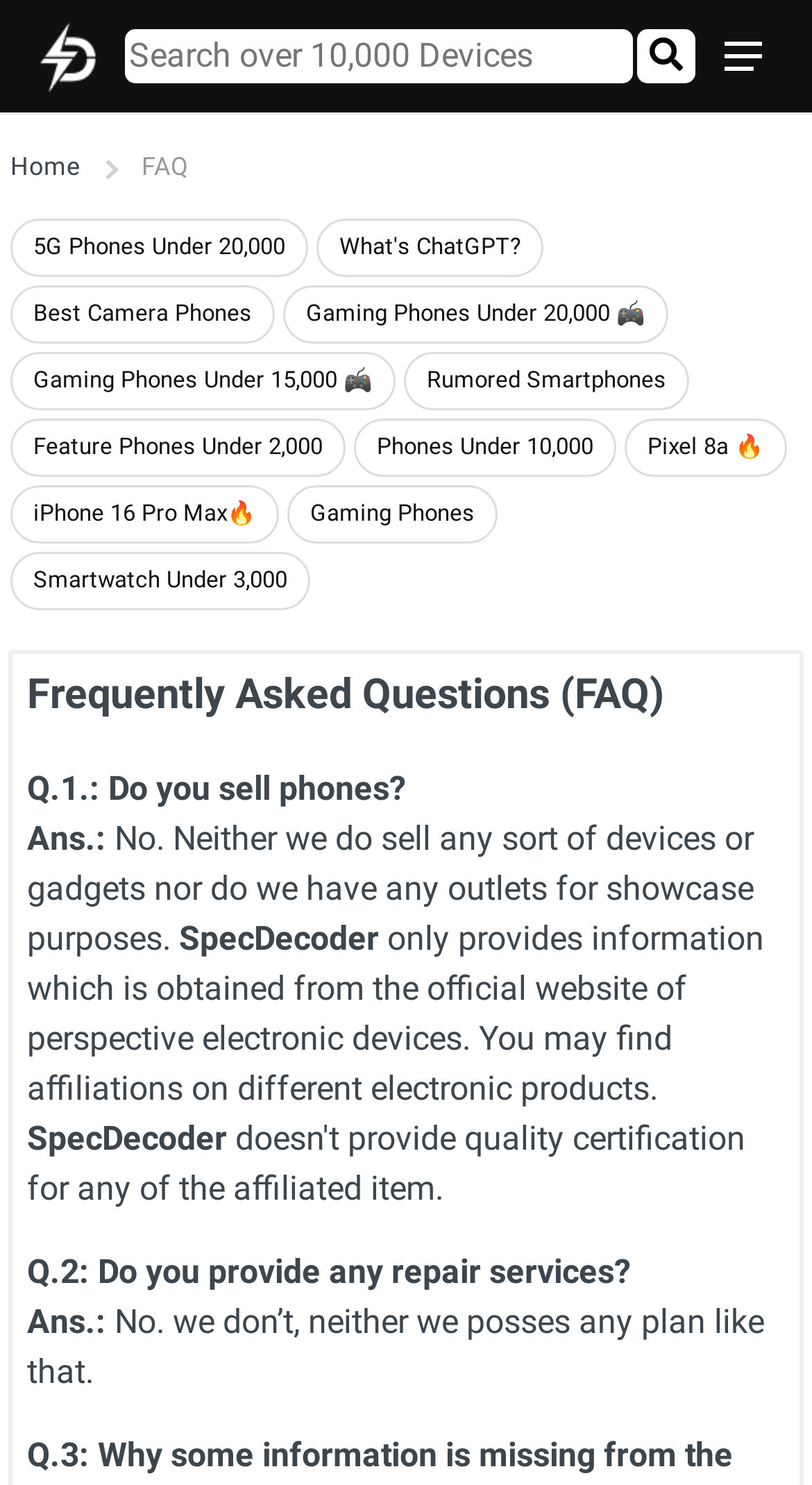Using the description: "iPhone 16 Pro Max🔥", determine the UI element's bounding box coordinates. Ensure the coordinates are in the format of four float numbers between 0 and 1, i.e., [left, top, right, bottom].

[0.013, 0.327, 0.344, 0.366]